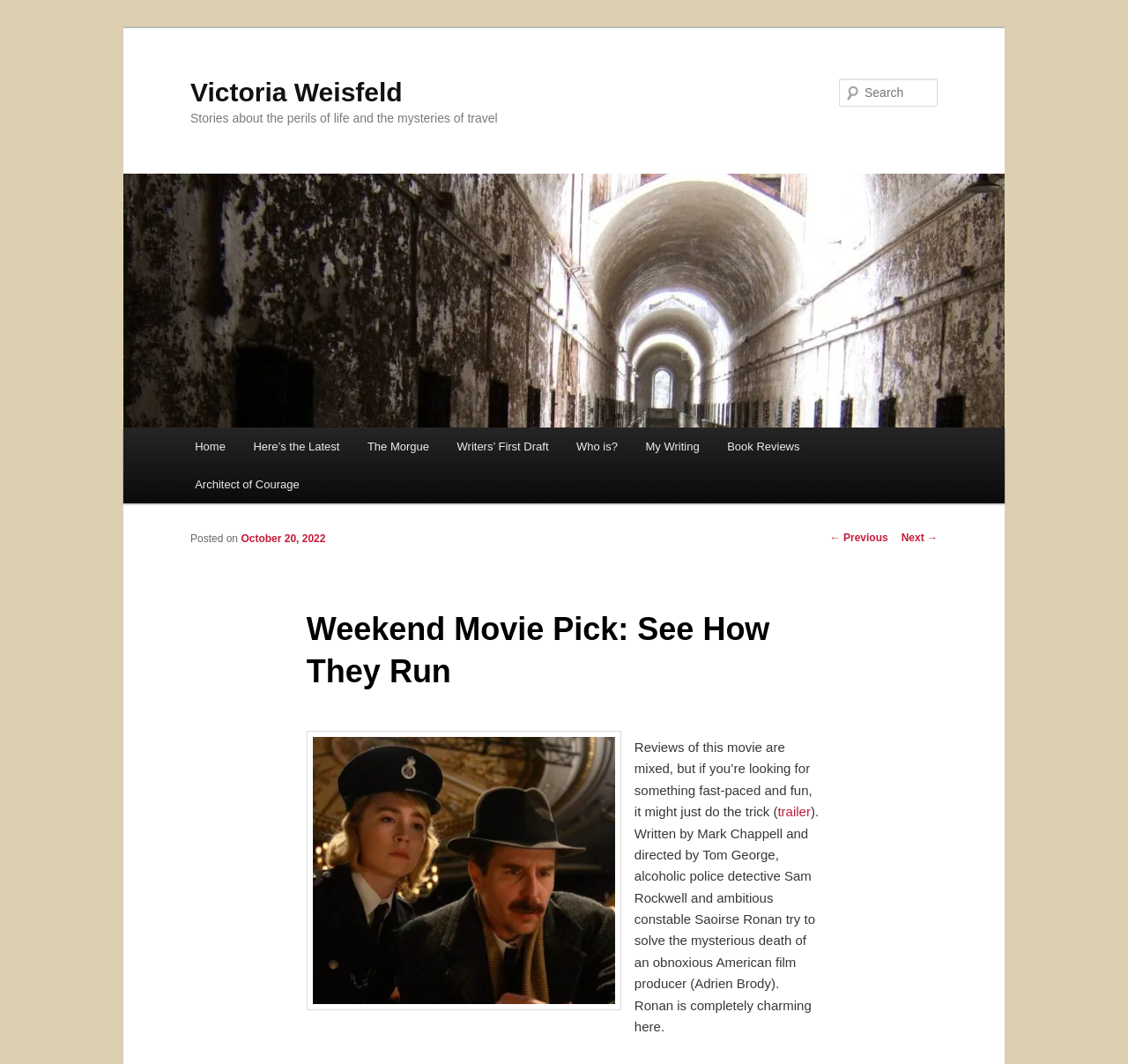Using the given description, provide the bounding box coordinates formatted as (top-left x, top-left y, bottom-right x, bottom-right y), with all values being floating point numbers between 0 and 1. Description: Architect of Courage

[0.16, 0.438, 0.278, 0.473]